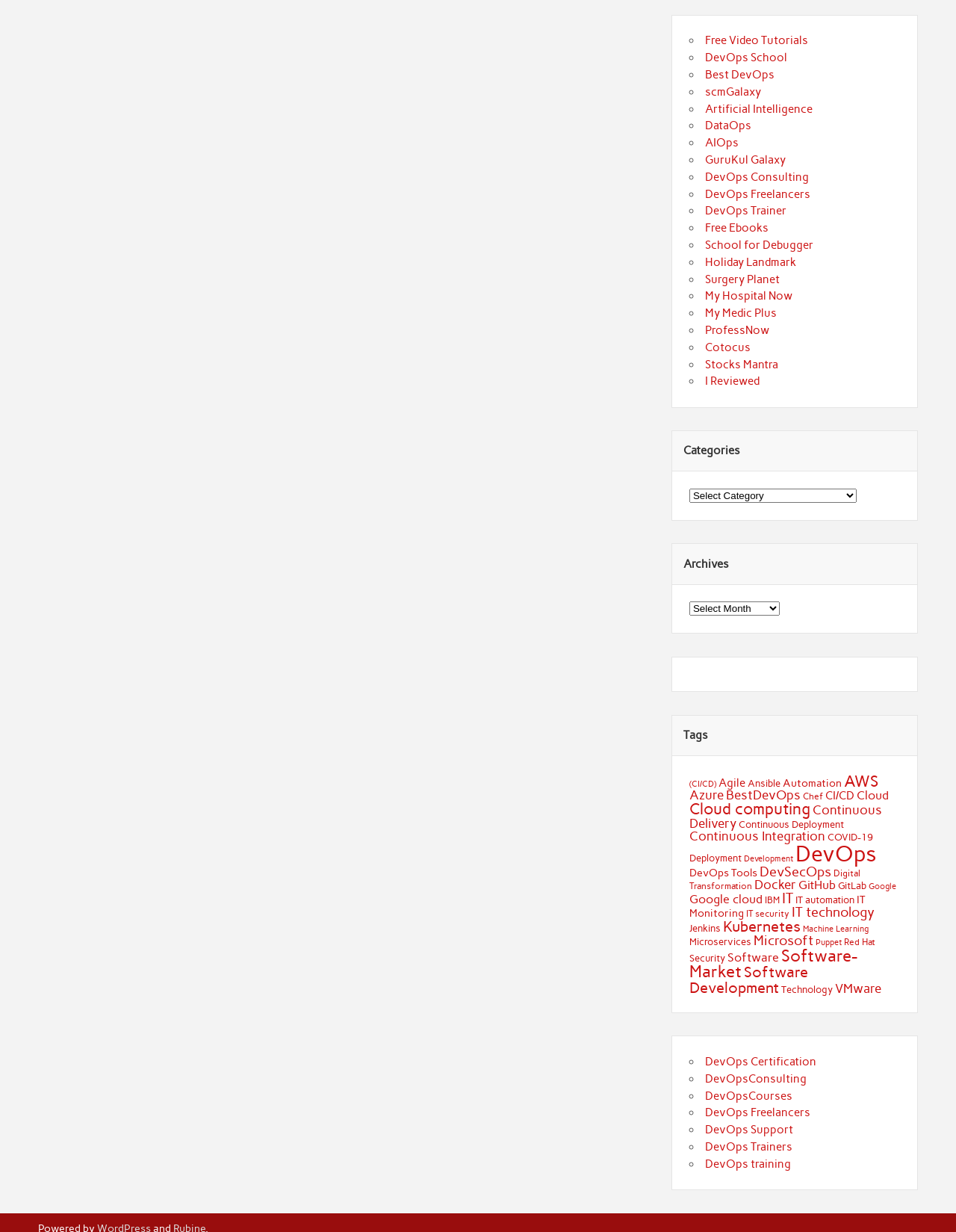What is the title of the section above the 'Archives' combobox?
Refer to the image and give a detailed answer to the query.

The heading 'Categories' is located above the 'Archives' combobox, indicating that it is a separate section.